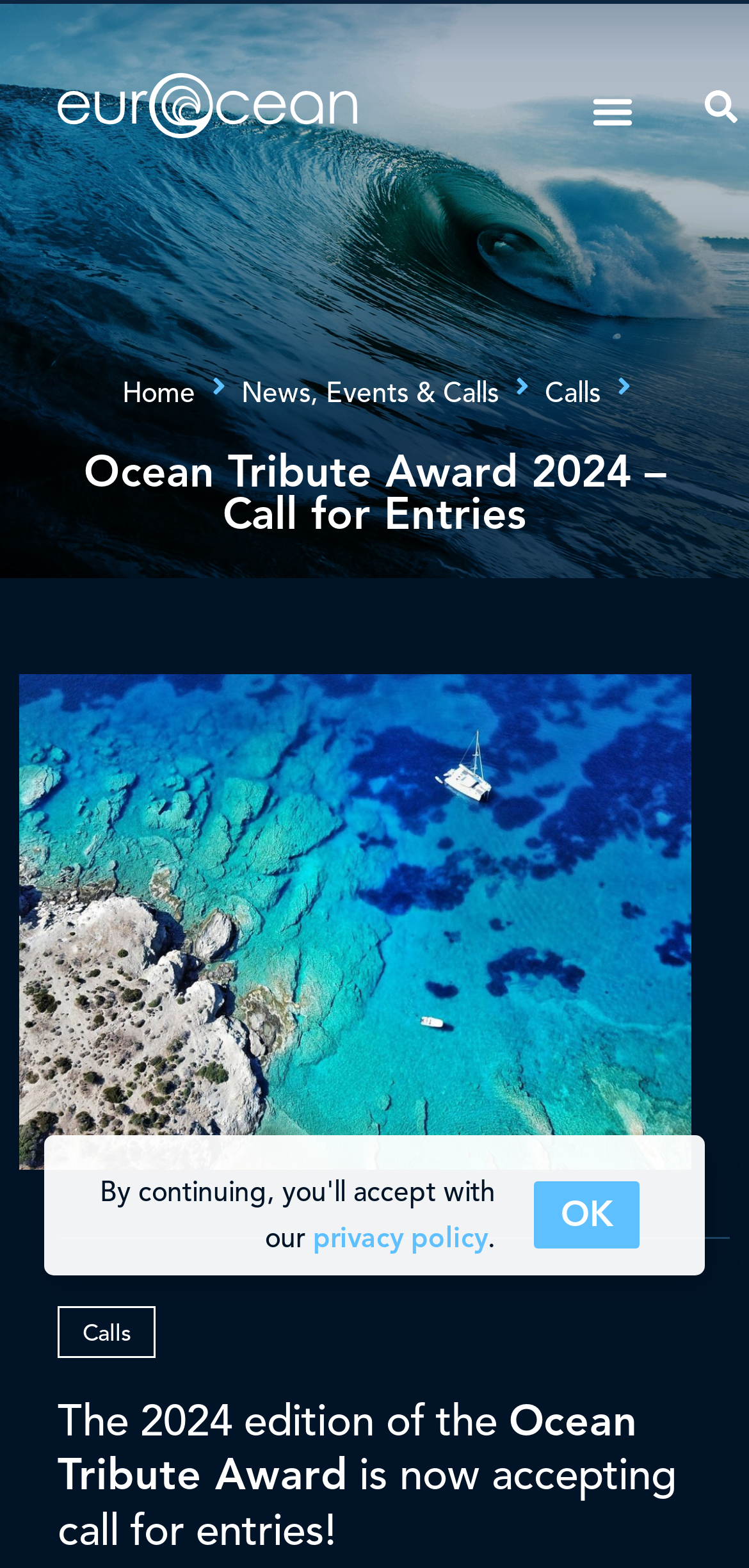What is the link at the bottom of the webpage?
Using the information from the image, provide a comprehensive answer to the question.

The link at the bottom of the webpage is 'privacy policy', which is located below the 'OK' button.